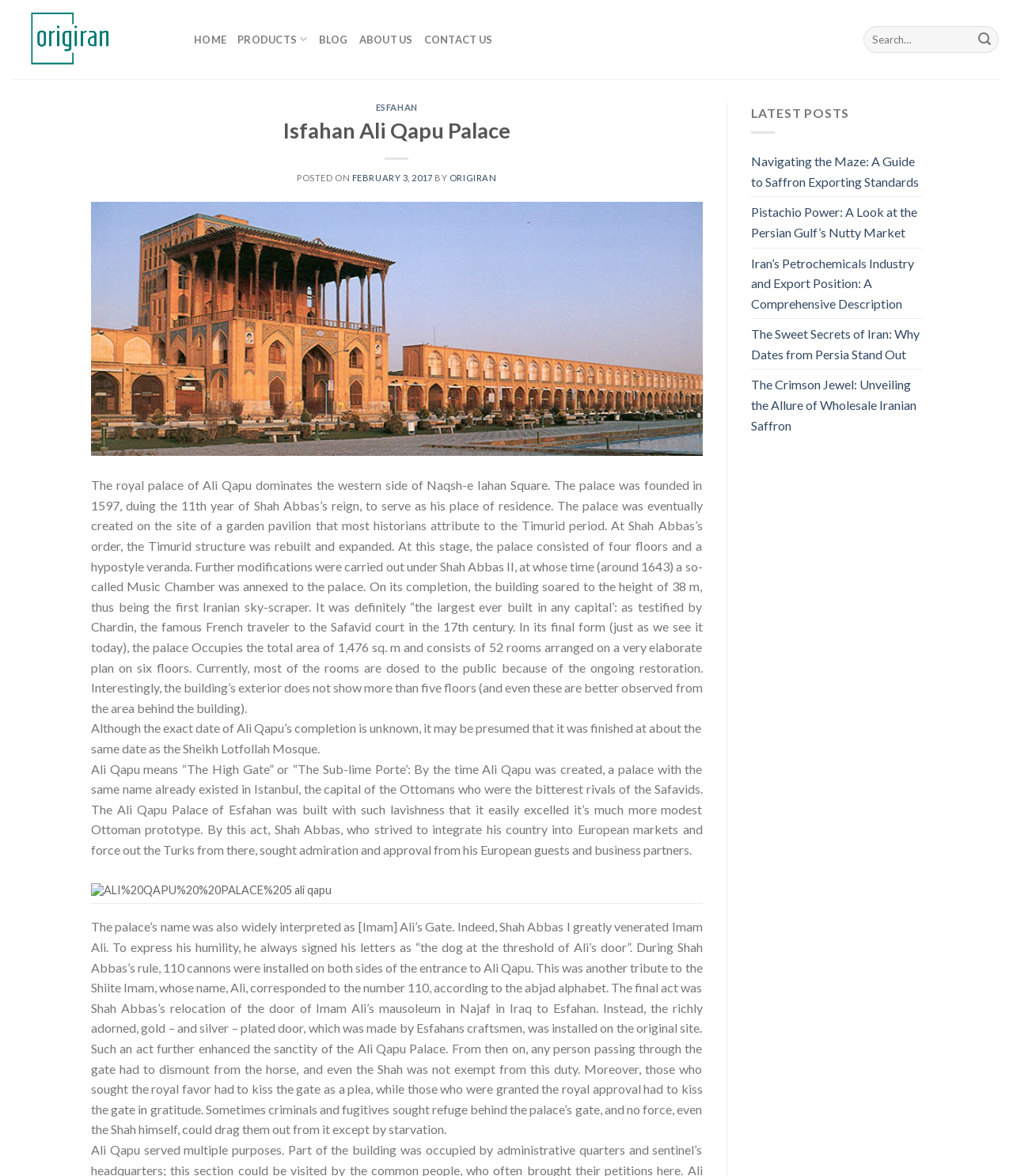Point out the bounding box coordinates of the section to click in order to follow this instruction: "Search for products".

[0.853, 0.022, 0.988, 0.045]